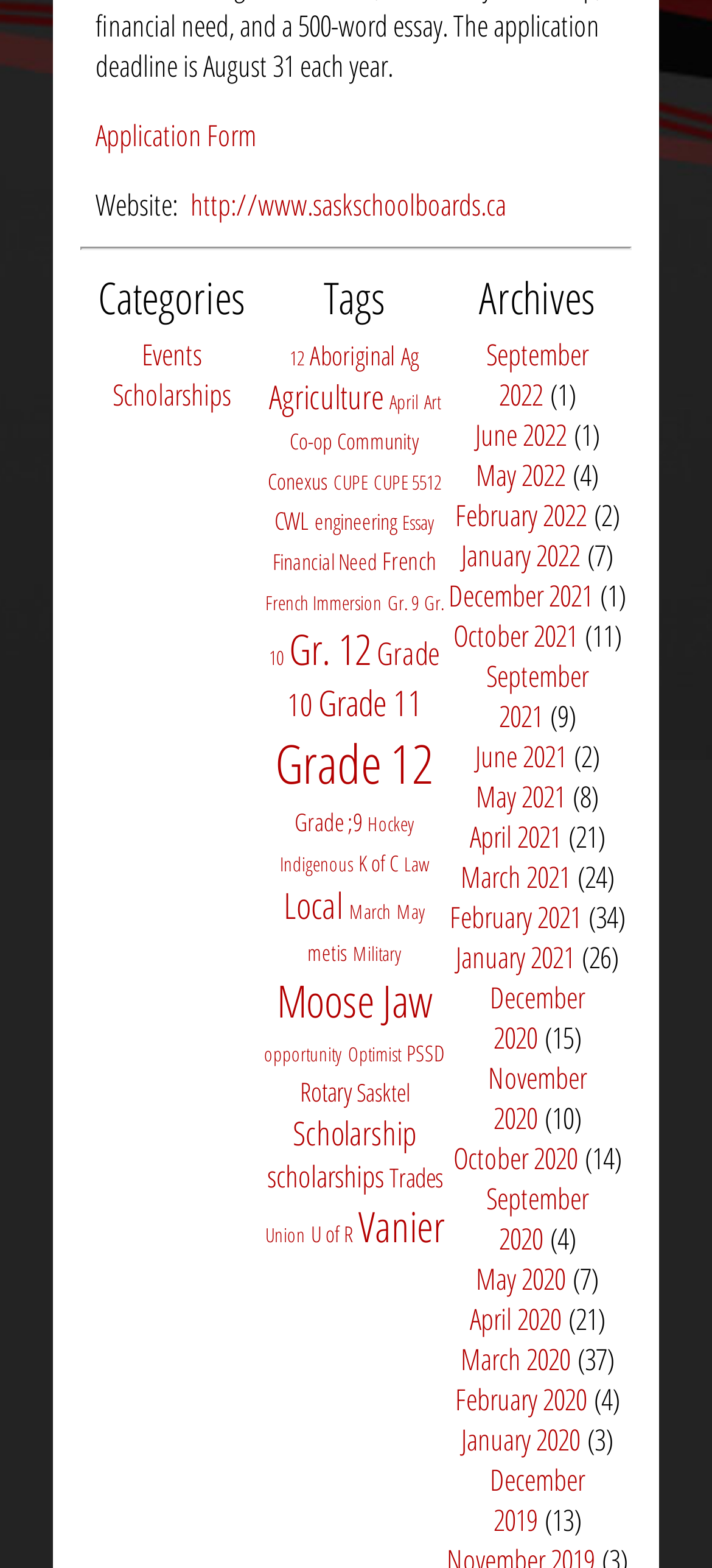Please determine the bounding box coordinates of the element to click on in order to accomplish the following task: "Visit the 'http://www.saskschoolboards.ca' website". Ensure the coordinates are four float numbers ranging from 0 to 1, i.e., [left, top, right, bottom].

[0.267, 0.117, 0.711, 0.143]